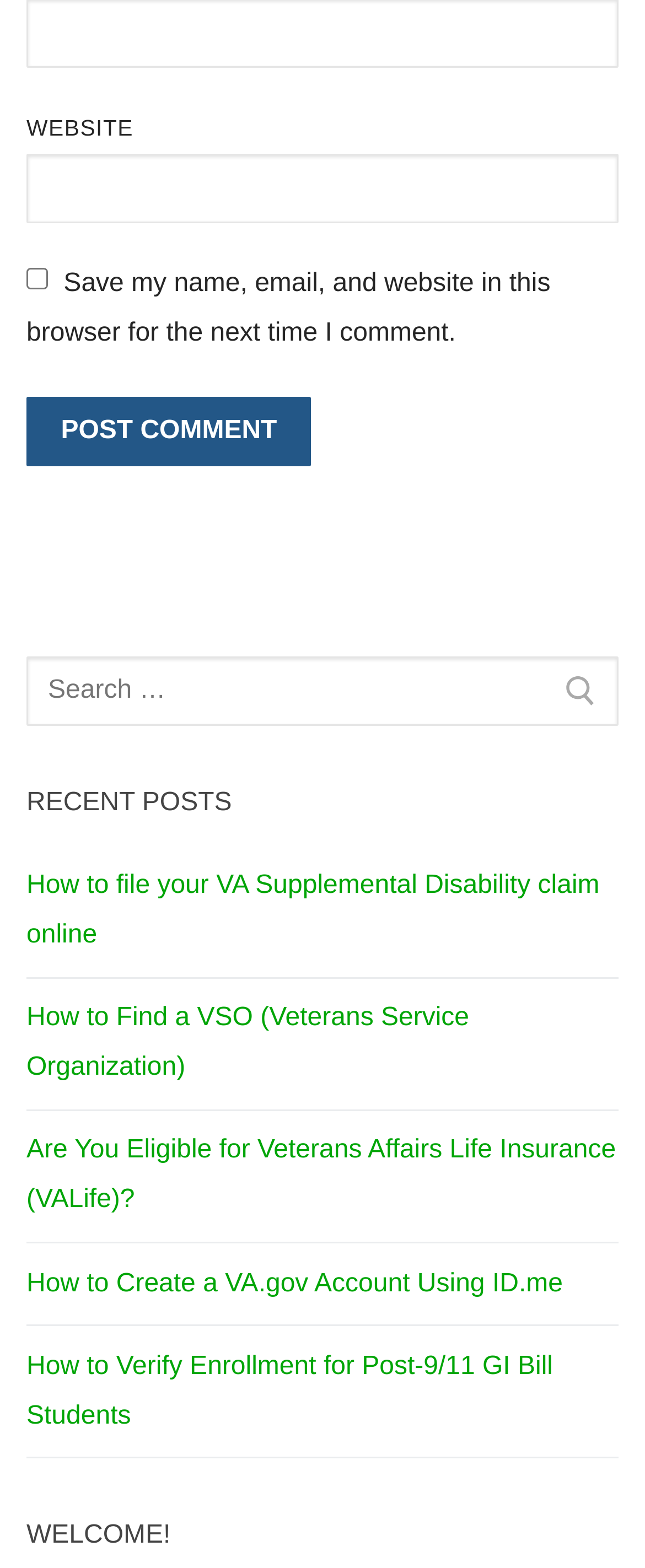Locate the bounding box coordinates of the UI element described by: "name="submit" value="Post Comment"". Provide the coordinates as four float numbers between 0 and 1, formatted as [left, top, right, bottom].

[0.041, 0.253, 0.483, 0.297]